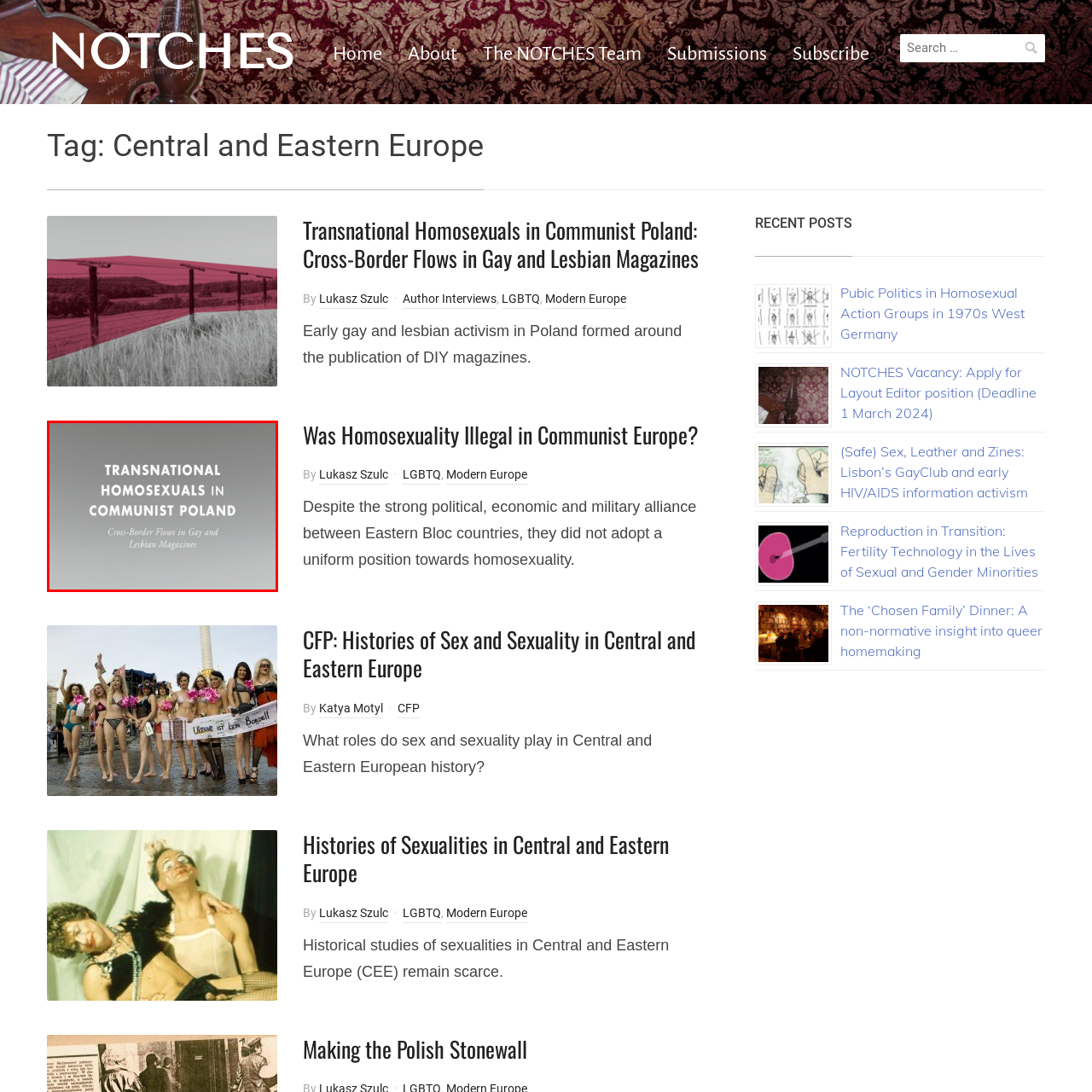Concentrate on the image highlighted by the red boundary and deliver a detailed answer to the following question, using the information from the image:
What is the font color of the title?

According to the caption, the title 'Transnational Homosexuals in Communist Poland' is presented in a bold, white font, which means the font color of the title is white.